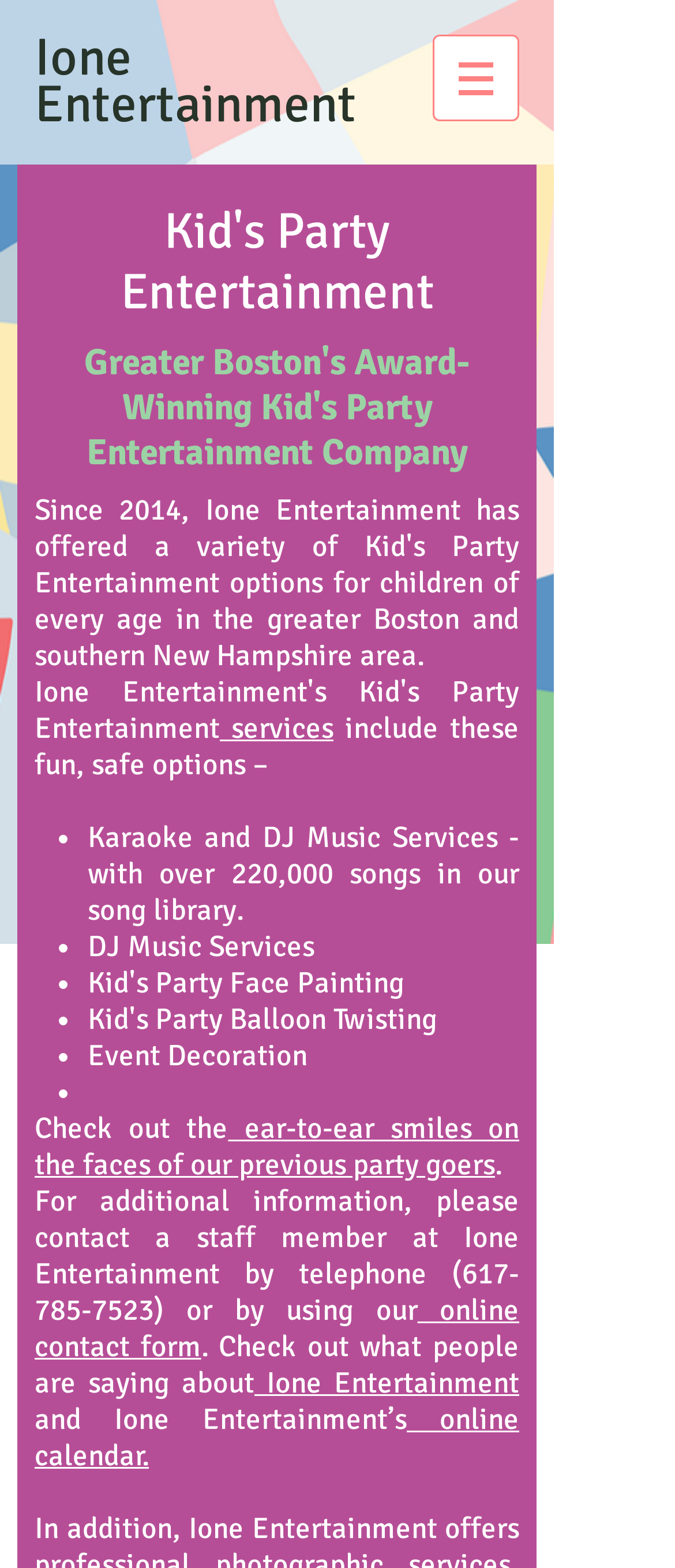Based on the element description services, identify the bounding box of the UI element in the given webpage screenshot. The coordinates should be in the format (top-left x, top-left y, bottom-right x, bottom-right y) and must be between 0 and 1.

[0.326, 0.453, 0.494, 0.476]